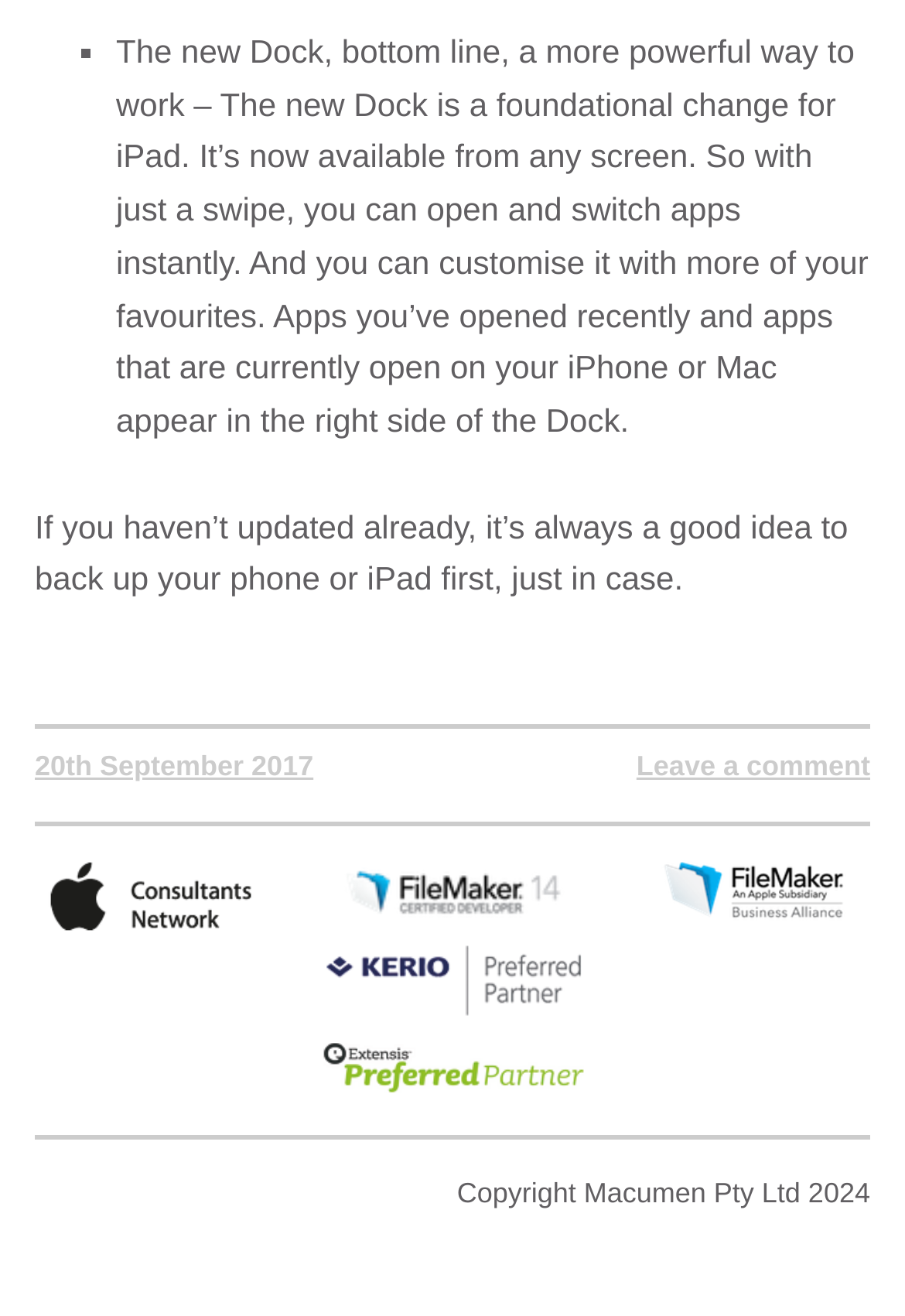What is the date mentioned on the webpage?
Could you give a comprehensive explanation in response to this question?

The date mentioned on the webpage is 20th September 2017, which is likely the date when the new iPad Dock was announced or released.